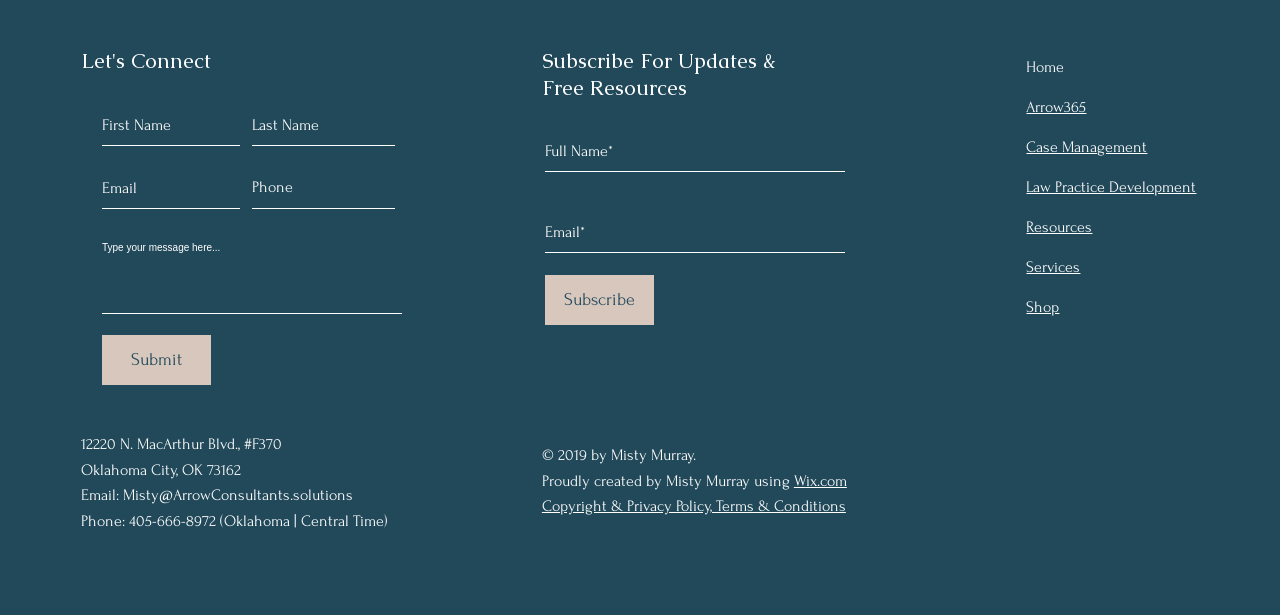Determine the bounding box coordinates of the region that needs to be clicked to achieve the task: "Click submit".

[0.08, 0.545, 0.165, 0.626]